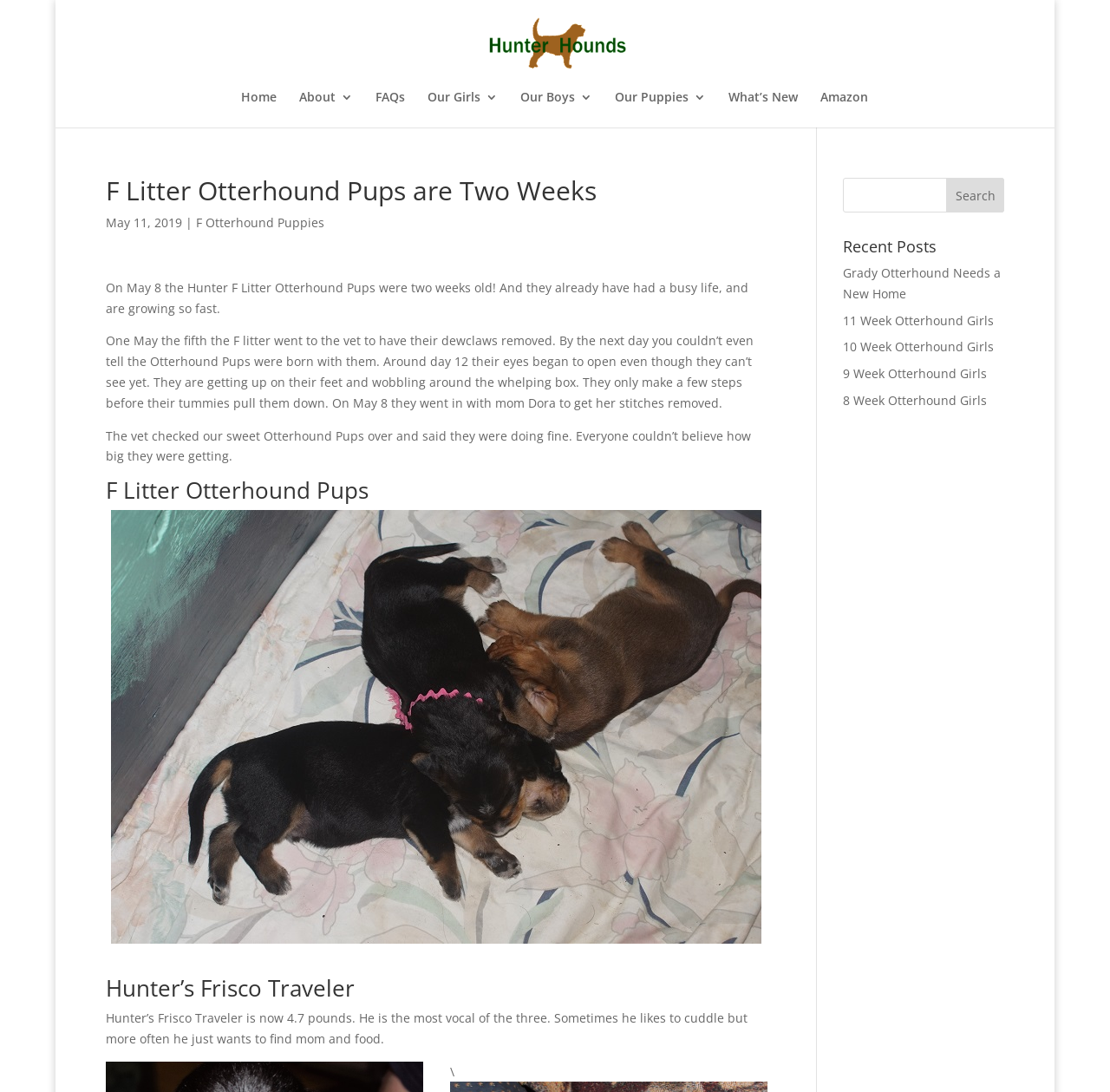Please provide a brief answer to the question using only one word or phrase: 
What is the name of the mother of the Otterhound Pups?

Dora